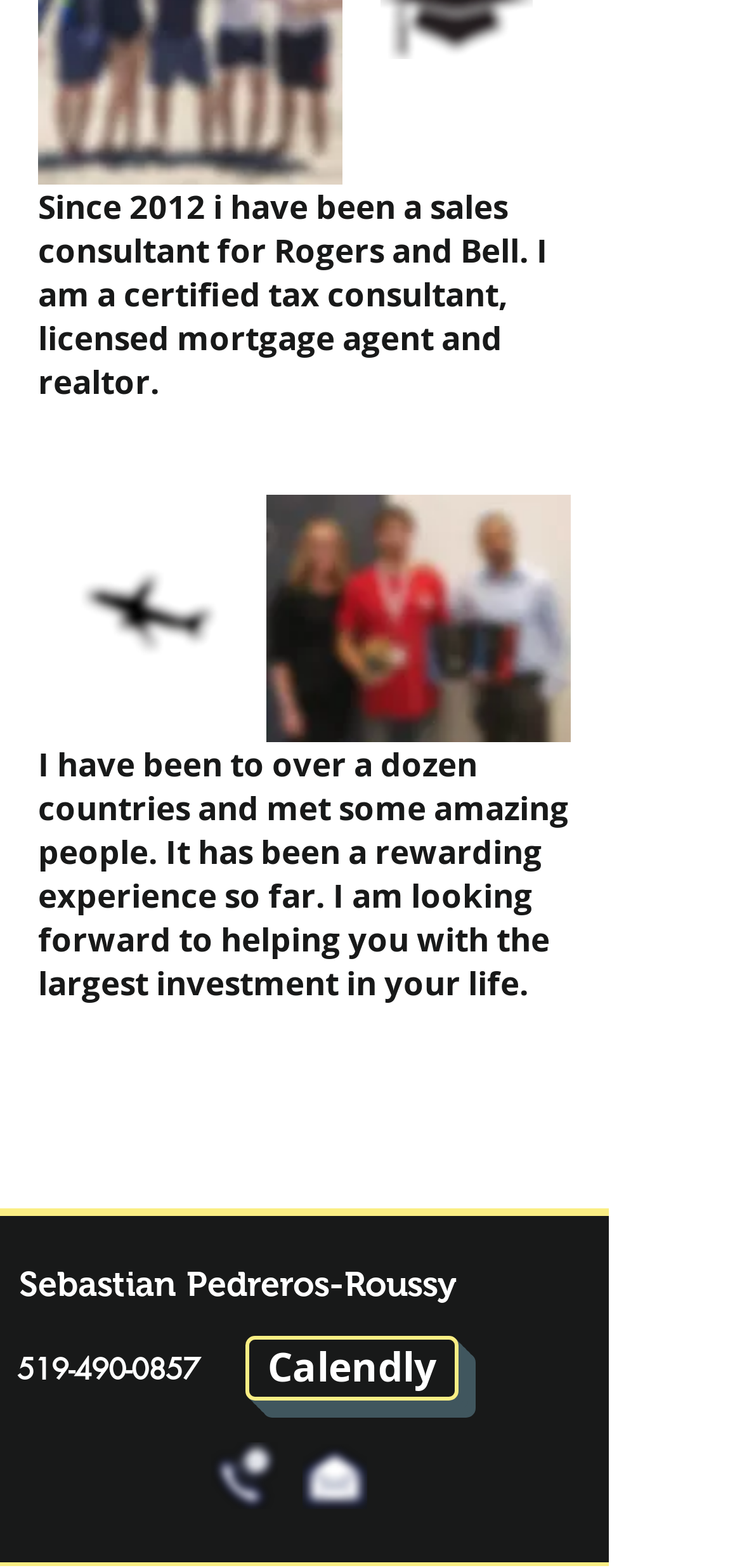Locate the bounding box coordinates of the UI element described by: "aria-label="Instagram"". Provide the coordinates as four float numbers between 0 and 1, formatted as [left, top, right, bottom].

[0.154, 0.921, 0.244, 0.963]